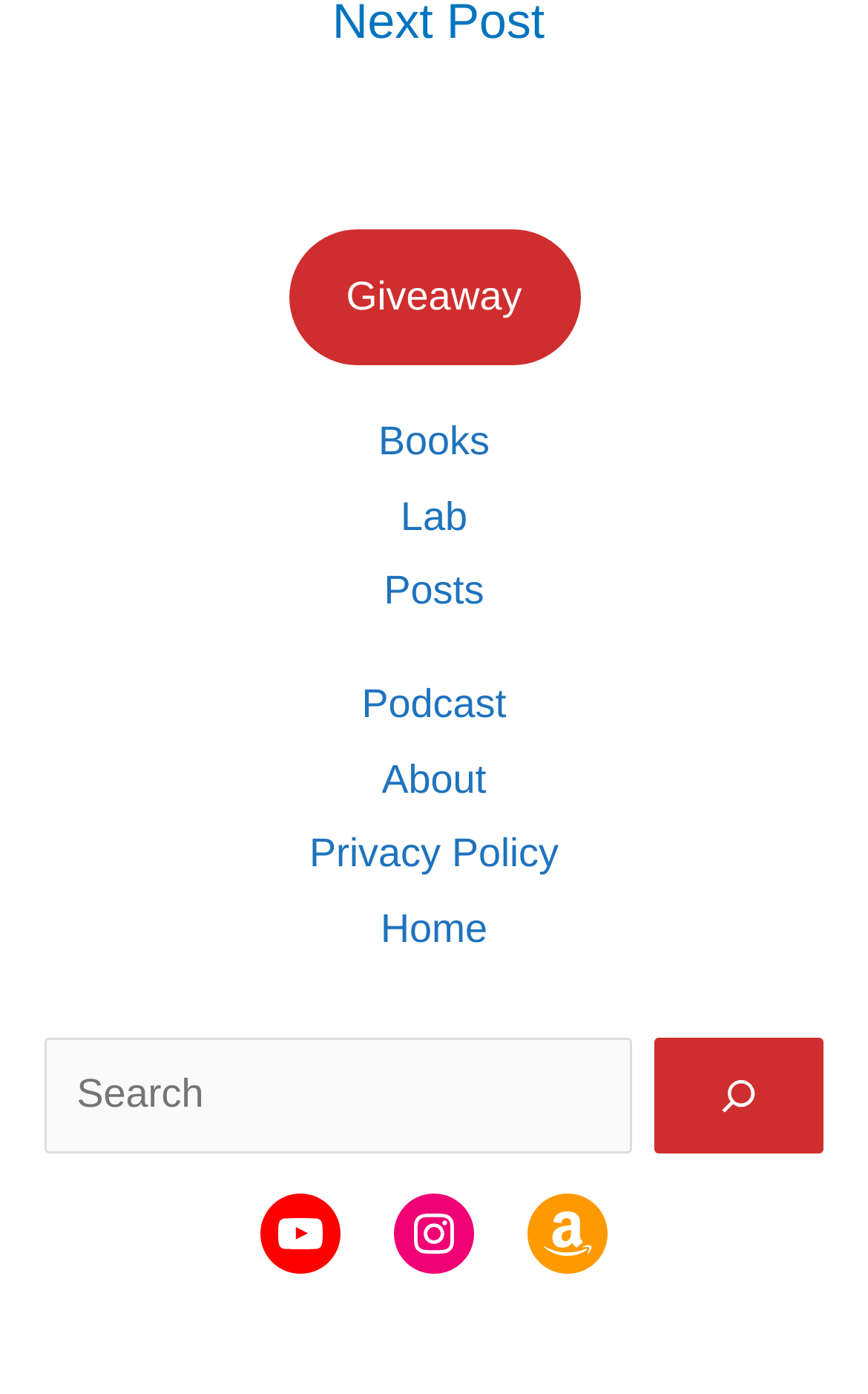Please reply with a single word or brief phrase to the question: 
How many navigation links are there?

4